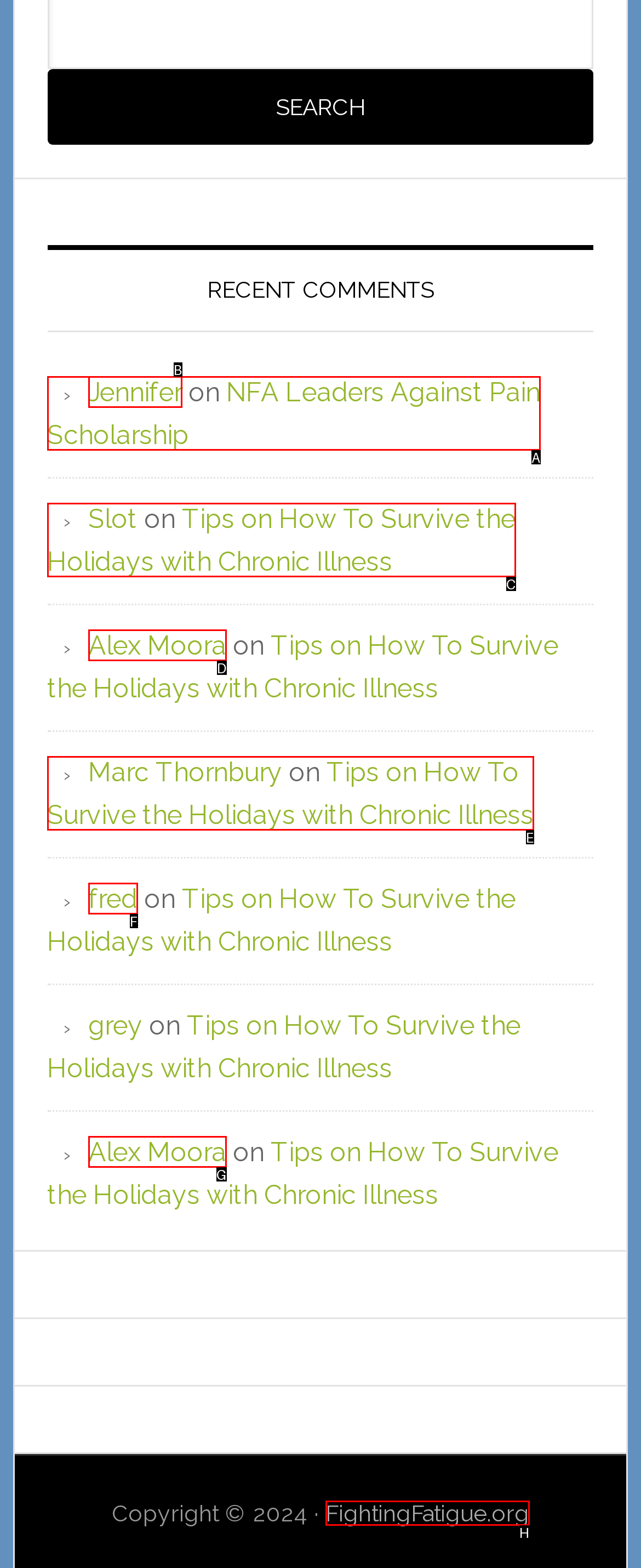Tell me which one HTML element I should click to complete the following task: Visit FightingFatigue.org Answer with the option's letter from the given choices directly.

H